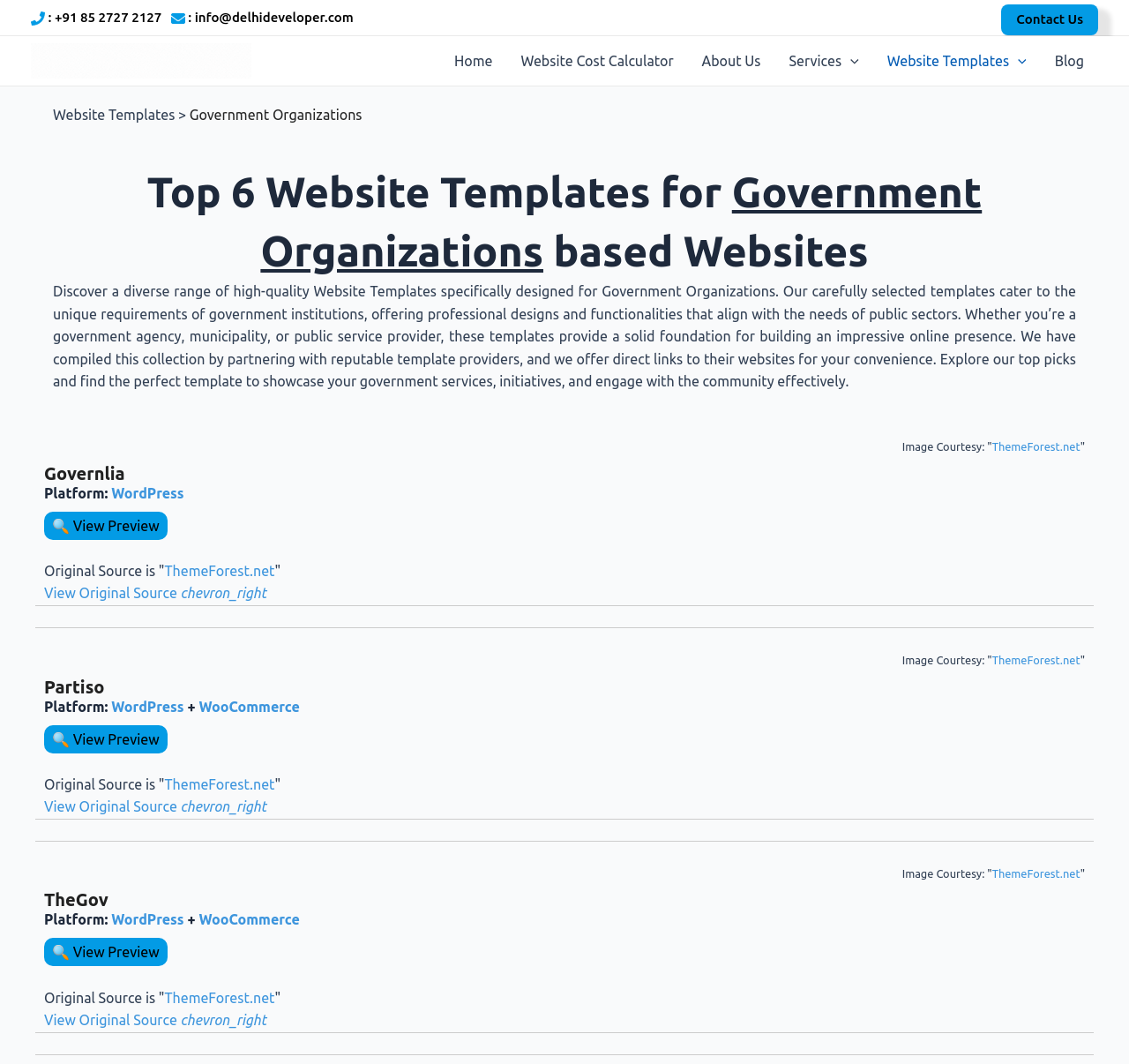Identify the bounding box coordinates of the clickable region to carry out the given instruction: "Expand the Archive button".

None